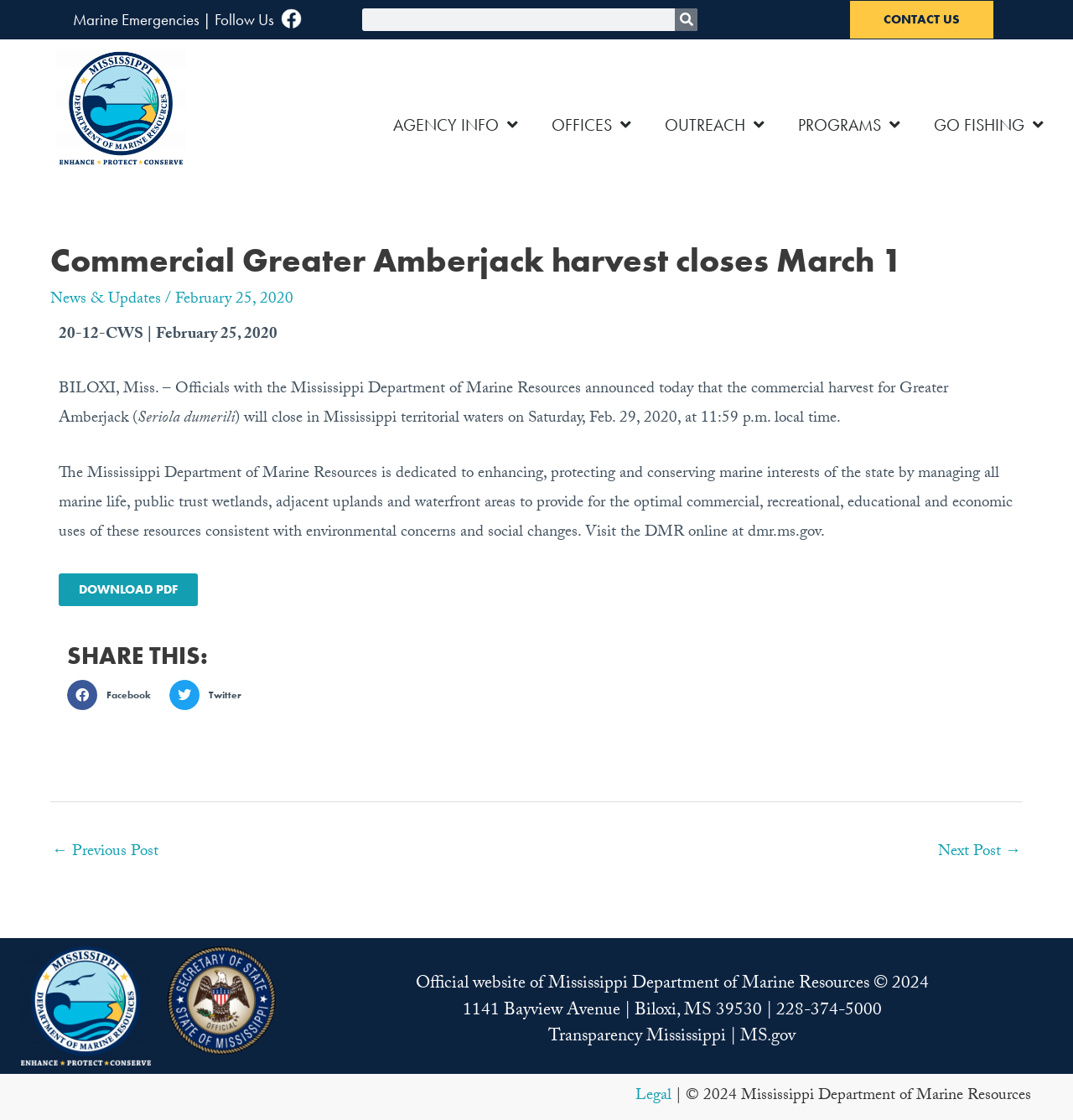What is the purpose of the Mississippi Department of Marine Resources? Examine the screenshot and reply using just one word or a brief phrase.

To manage marine resources